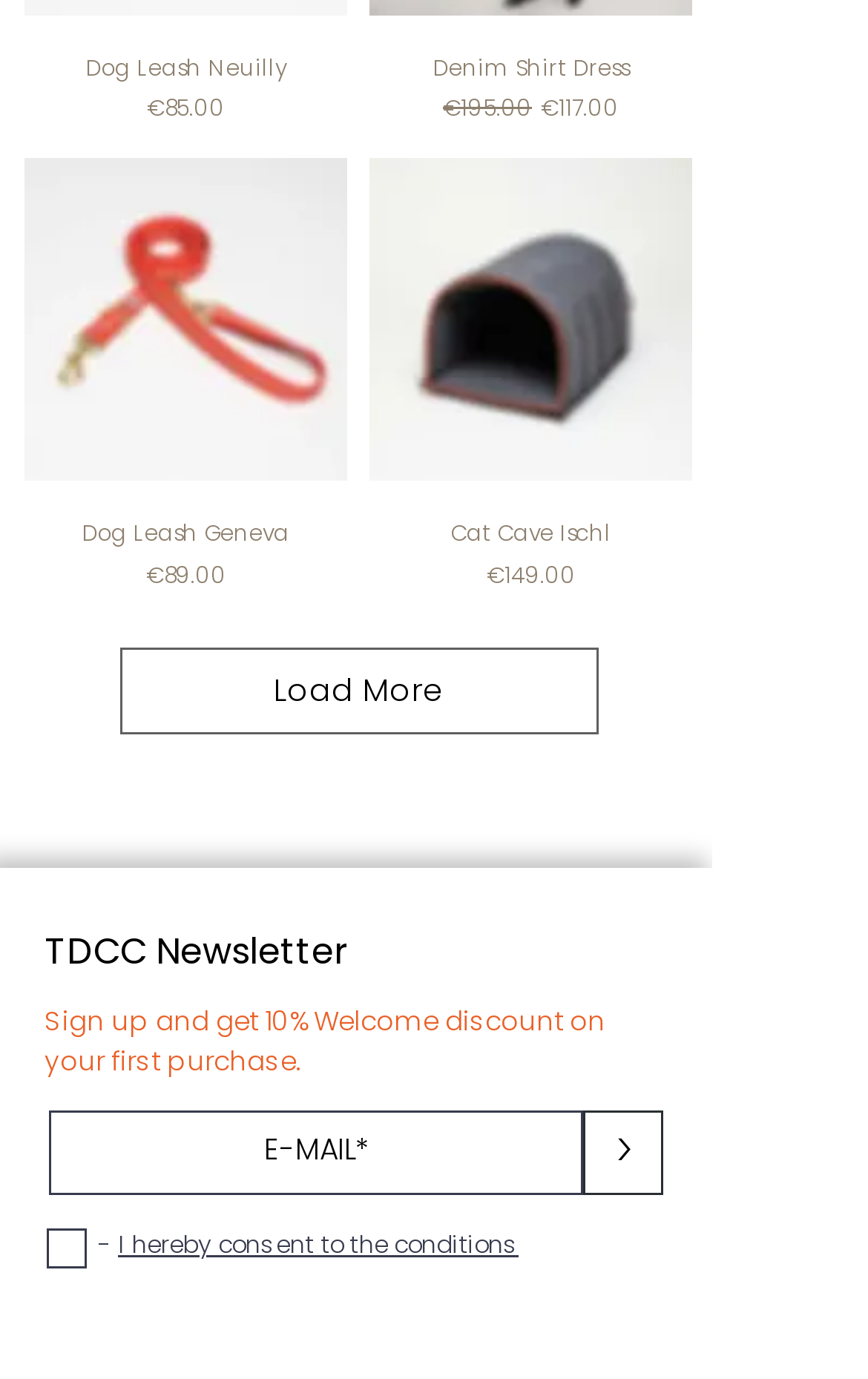Provide the bounding box coordinates of the section that needs to be clicked to accomplish the following instruction: "View Cat Cave Ischl product."

[0.426, 0.115, 0.797, 0.349]